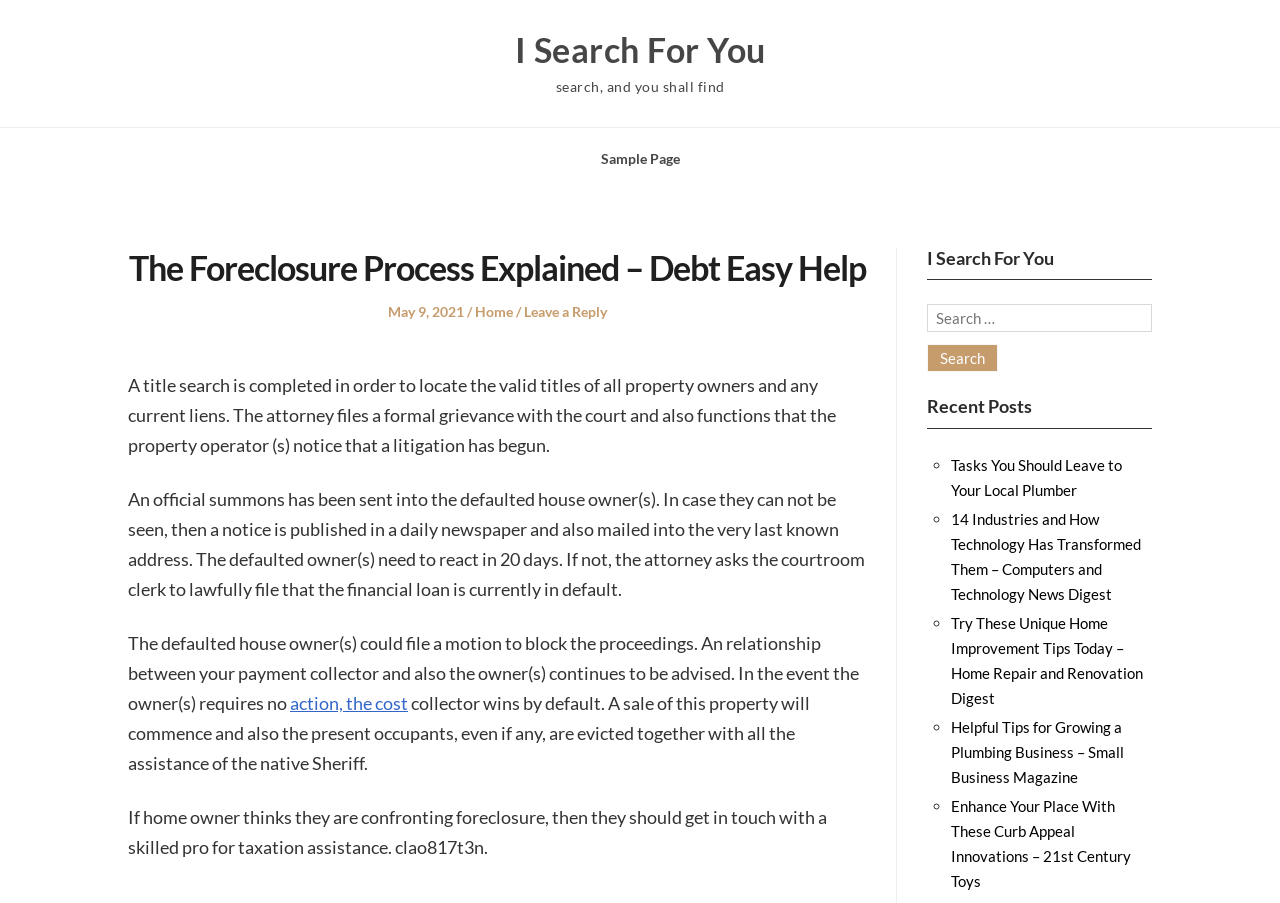What type of posts are listed on the right side?
Provide an in-depth and detailed explanation in response to the question.

On the right side of the webpage, there is a section titled 'Recent Posts' that lists several recent posts with links to the full articles. The posts are marked with a bullet point symbol '◦'.